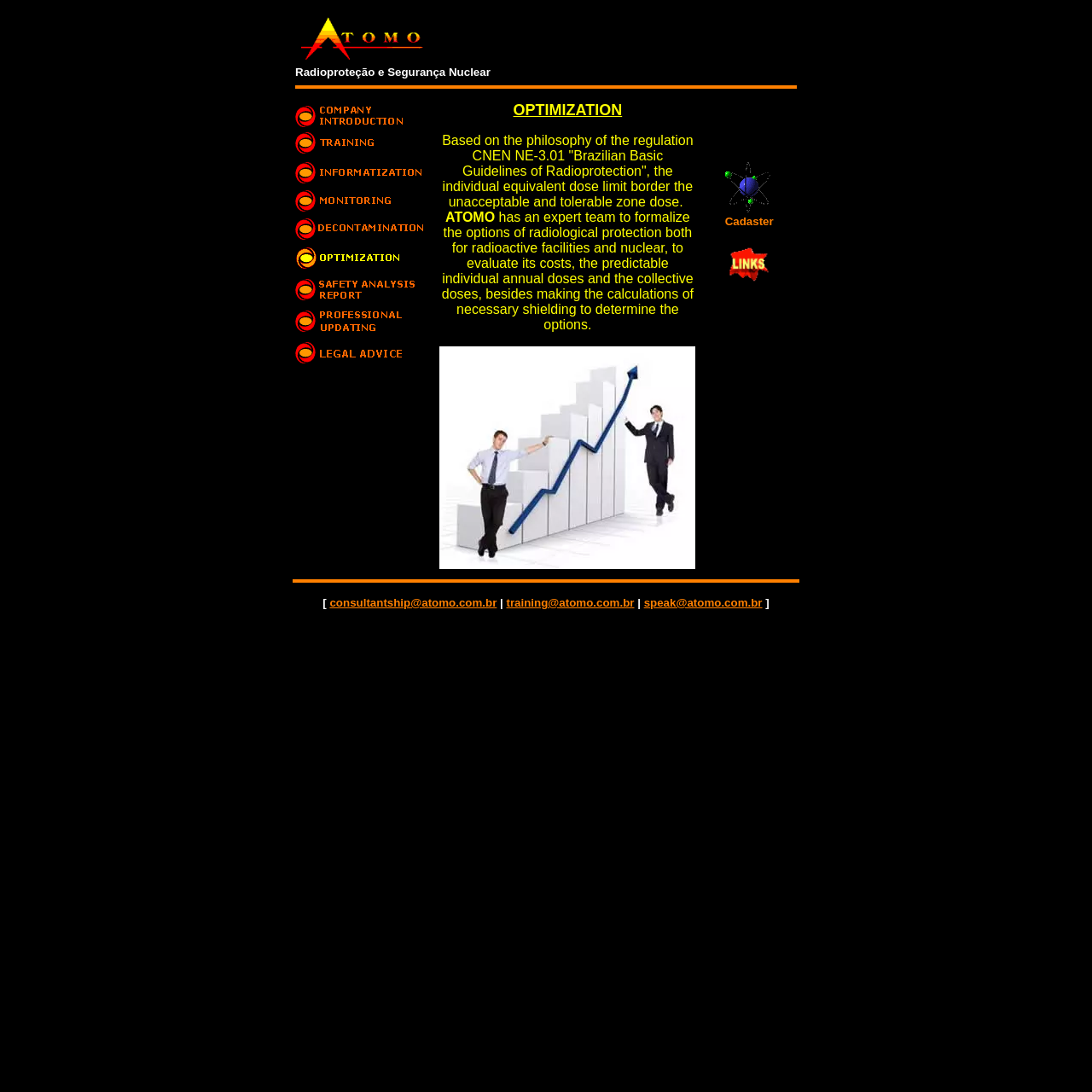Please find the bounding box coordinates for the clickable element needed to perform this instruction: "View COMPANY INTRODUCTION".

[0.268, 0.108, 0.397, 0.121]